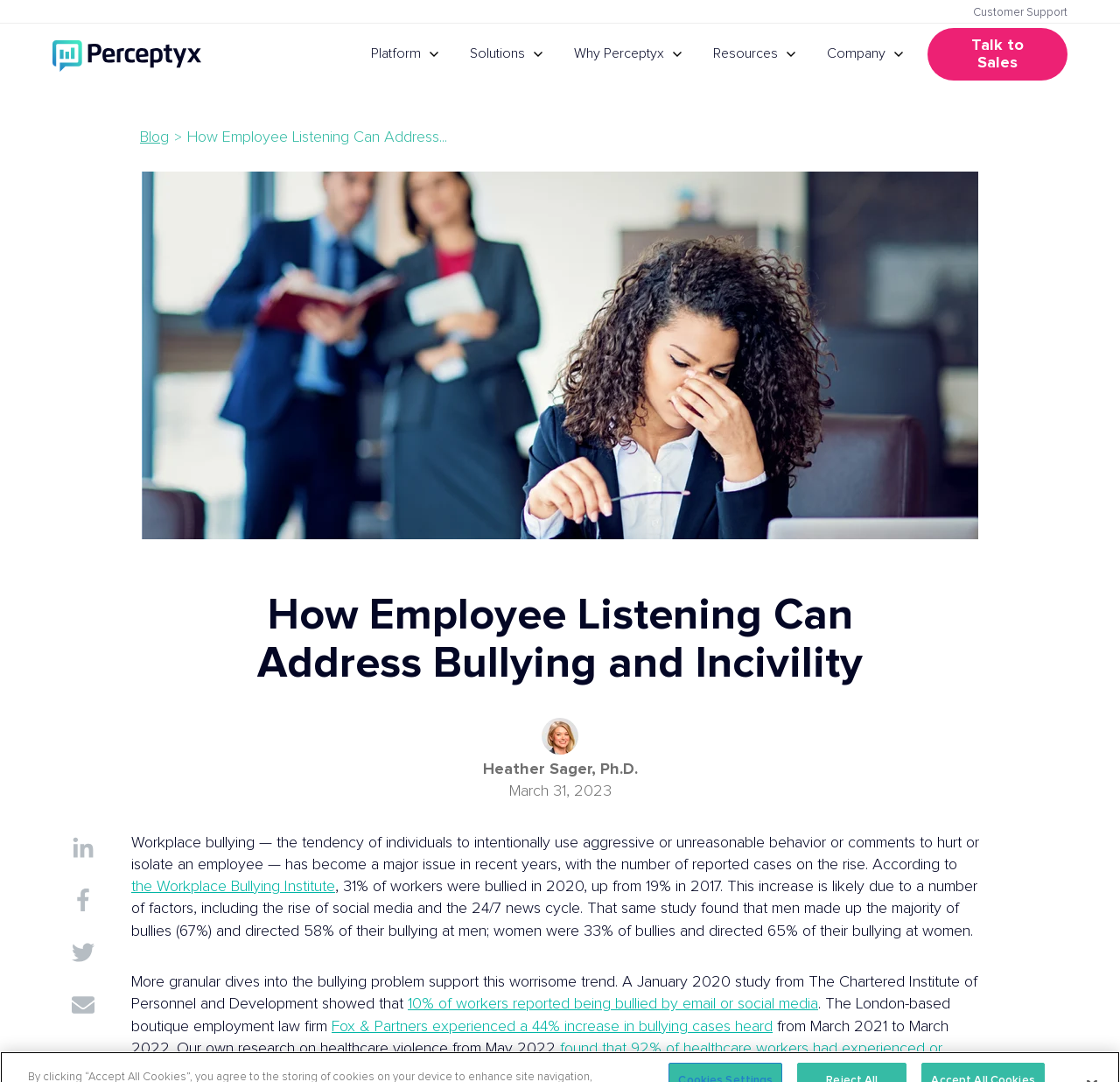Who is the author of the blog post?
Answer the question with just one word or phrase using the image.

Heather Sager, Ph.D.